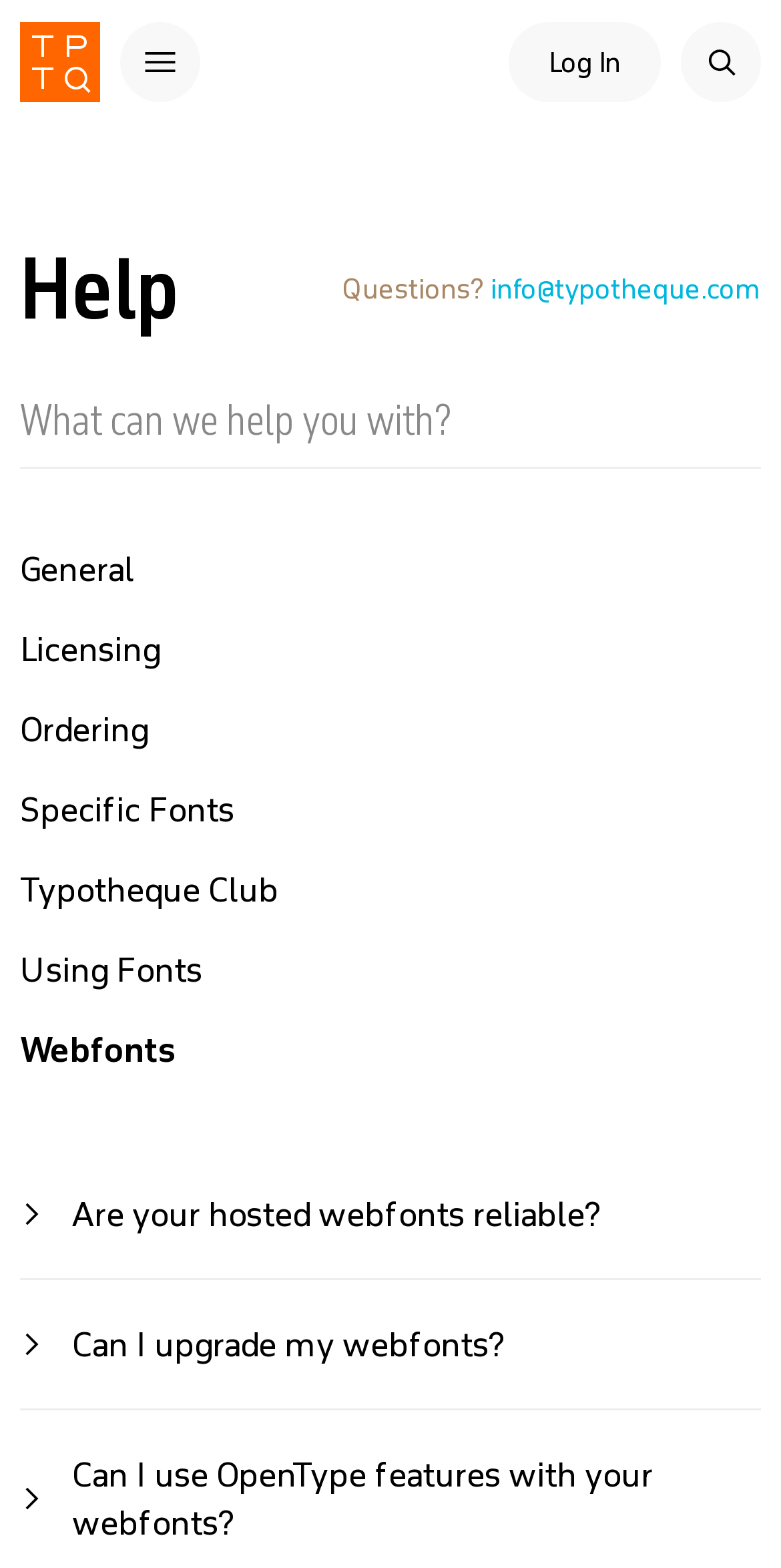What is the first link on the top left?
Give a one-word or short phrase answer based on the image.

Home